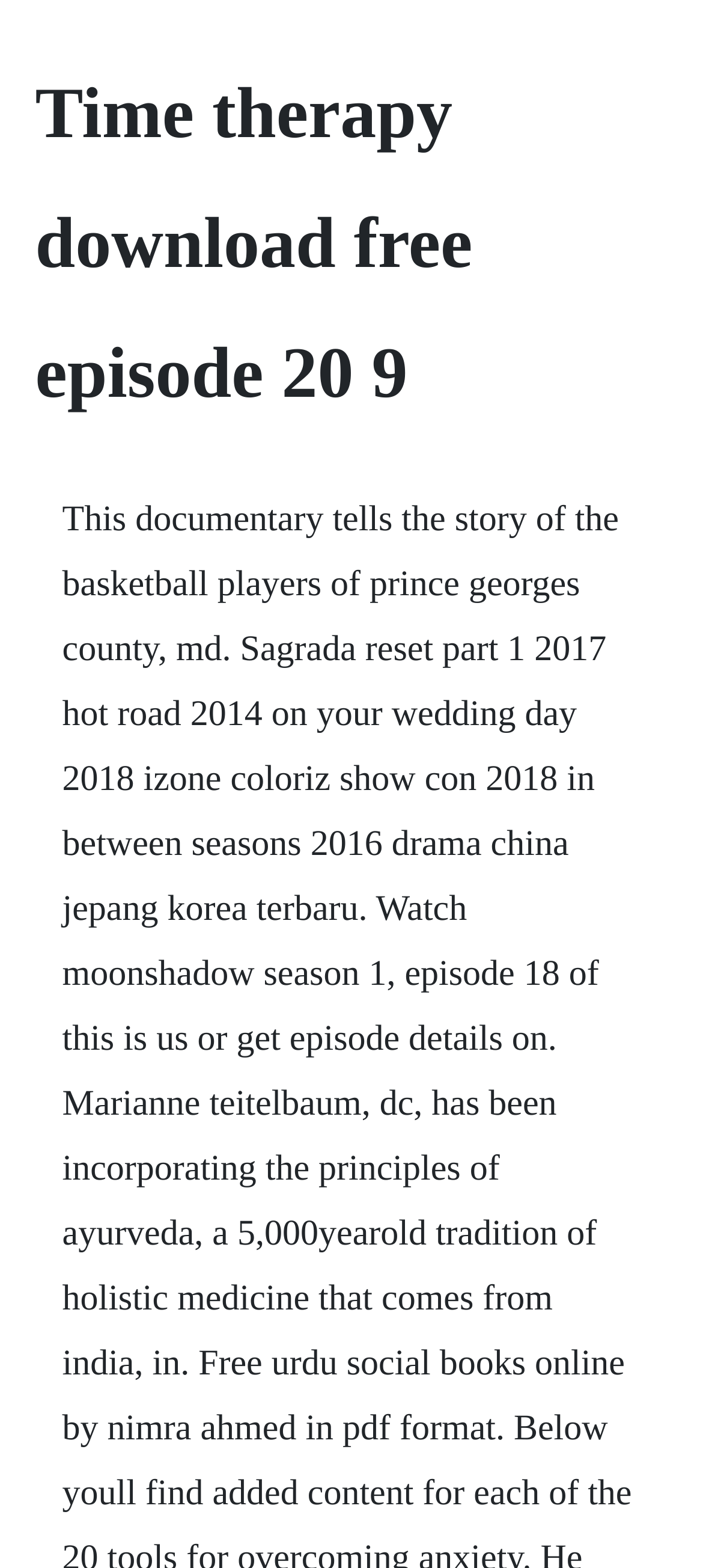Identify the title of the webpage and provide its text content.

Time therapy download free episode 20 9